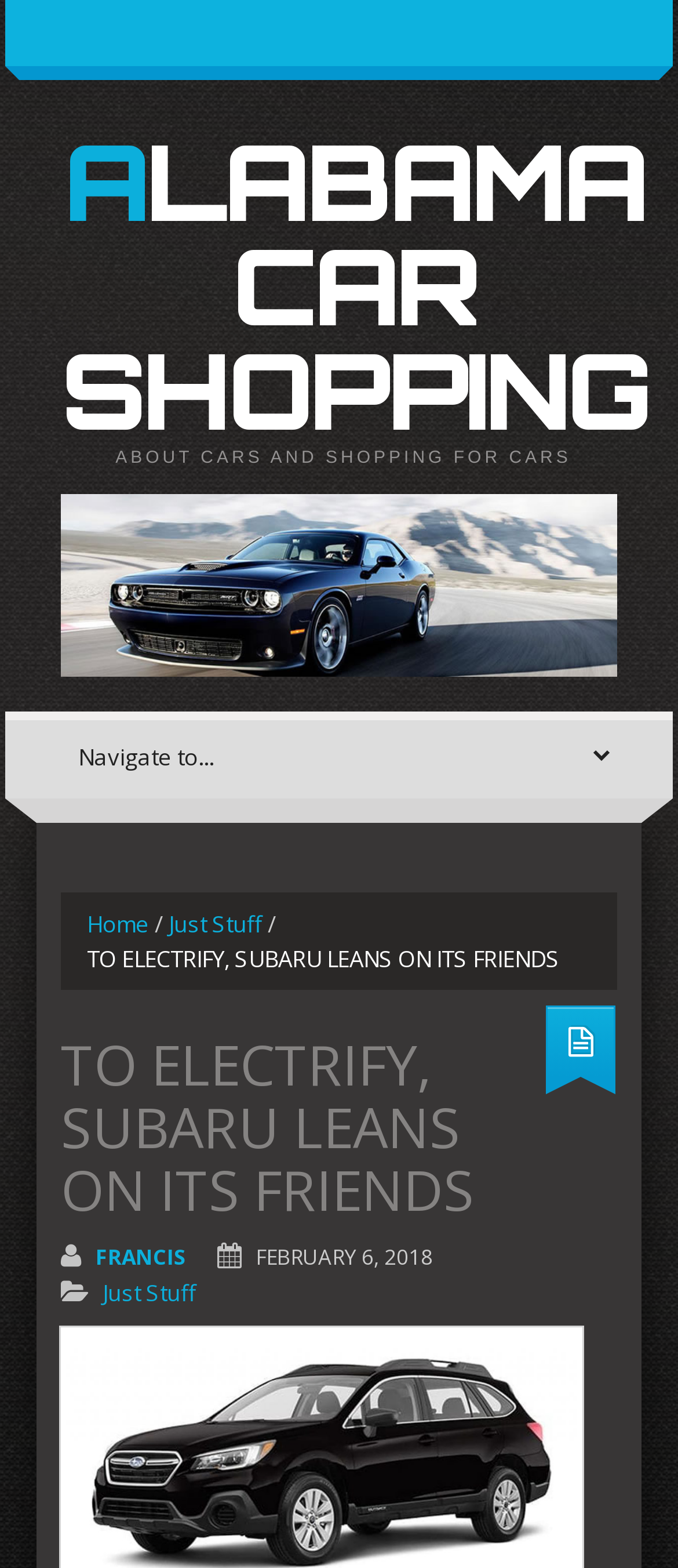Find the bounding box coordinates corresponding to the UI element with the description: "Just Stuff". The coordinates should be formatted as [left, top, right, bottom], with values as floats between 0 and 1.

[0.151, 0.814, 0.29, 0.834]